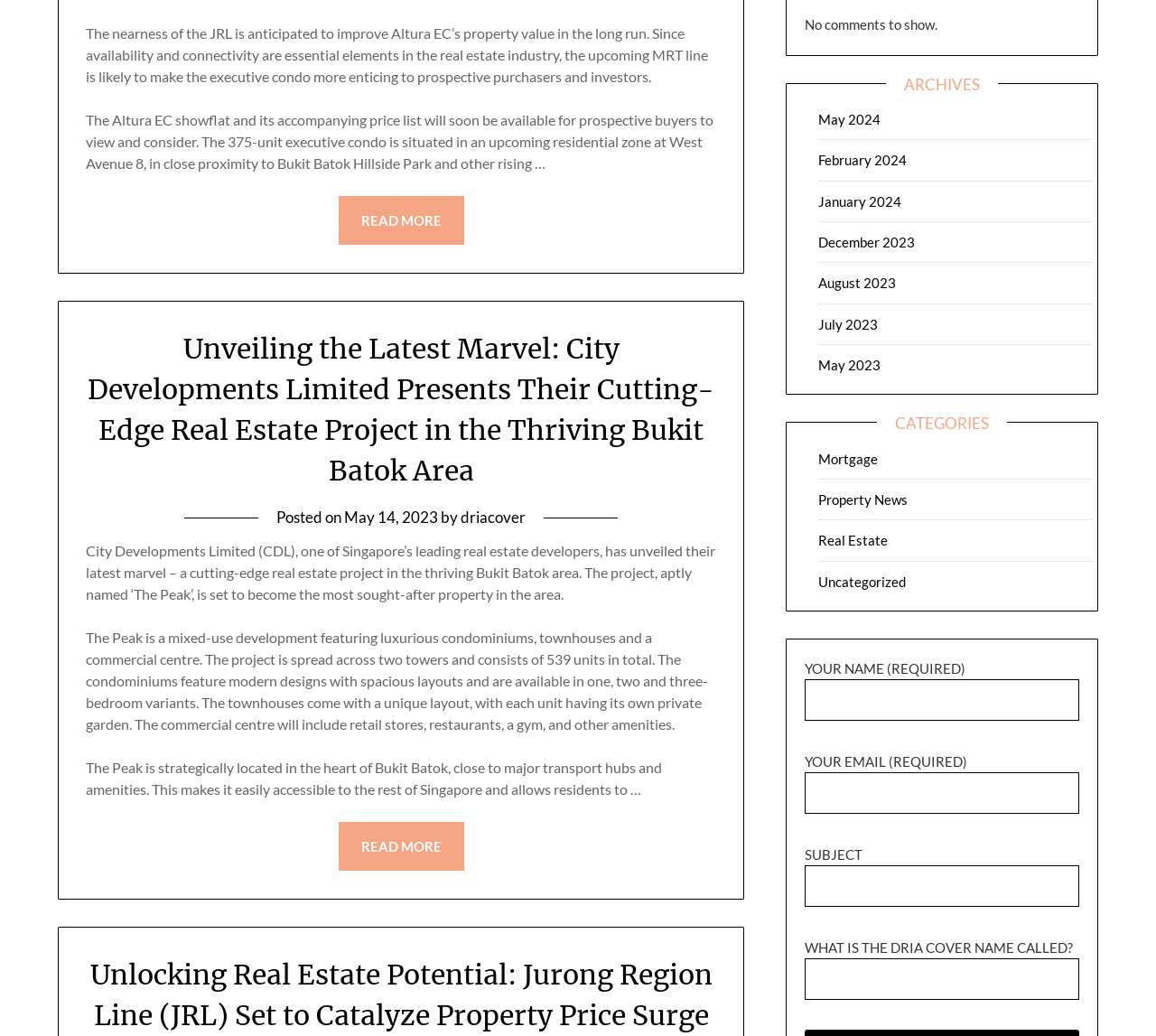Please give the bounding box coordinates of the area that should be clicked to fulfill the following instruction: "Read the latest news posted on May 14, 2023". The coordinates should be in the format of four float numbers from 0 to 1, i.e., [left, top, right, bottom].

[0.298, 0.49, 0.379, 0.508]